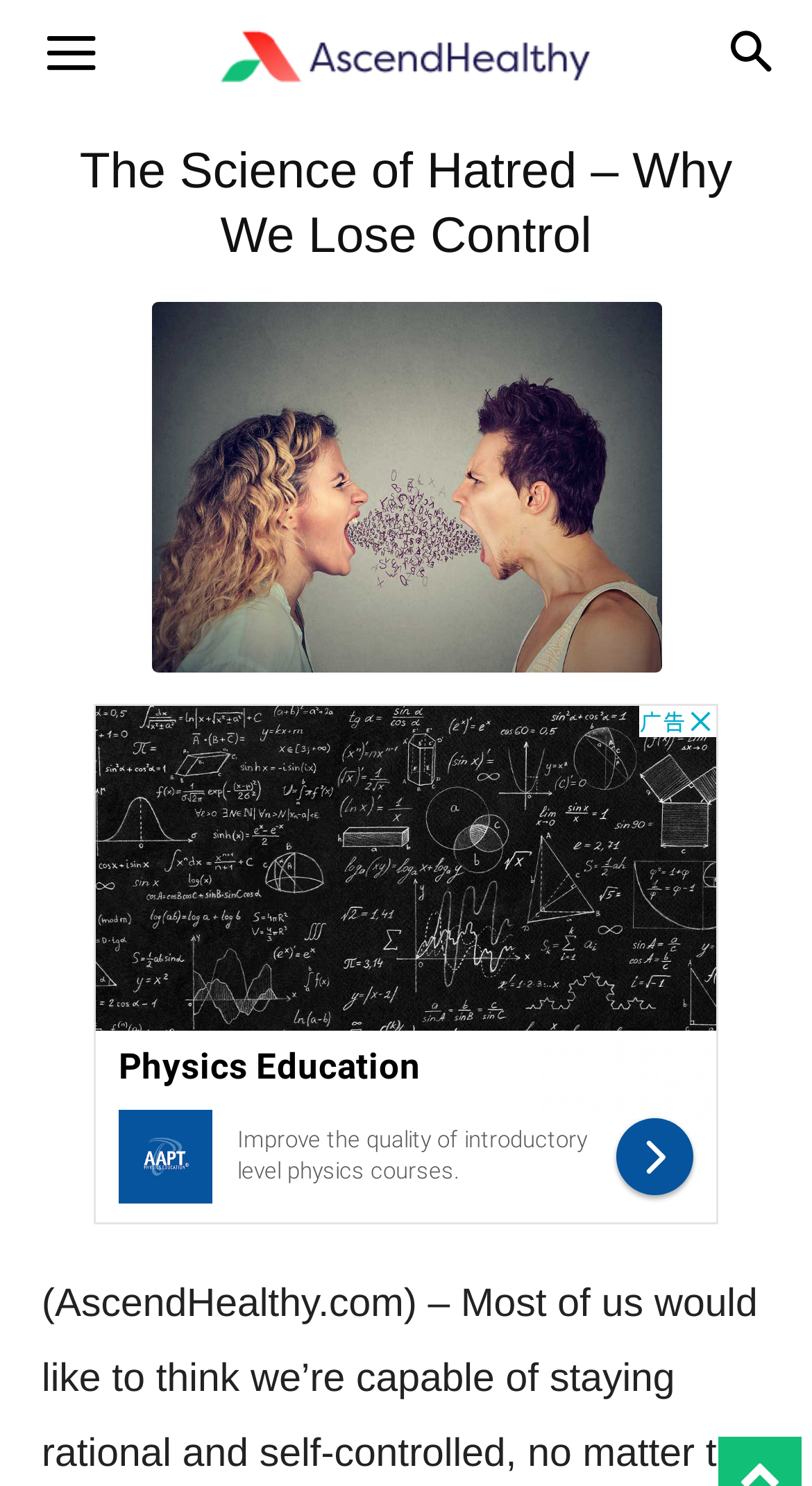Provide a one-word or brief phrase answer to the question:
What is the purpose of the button at the top left corner?

Menu